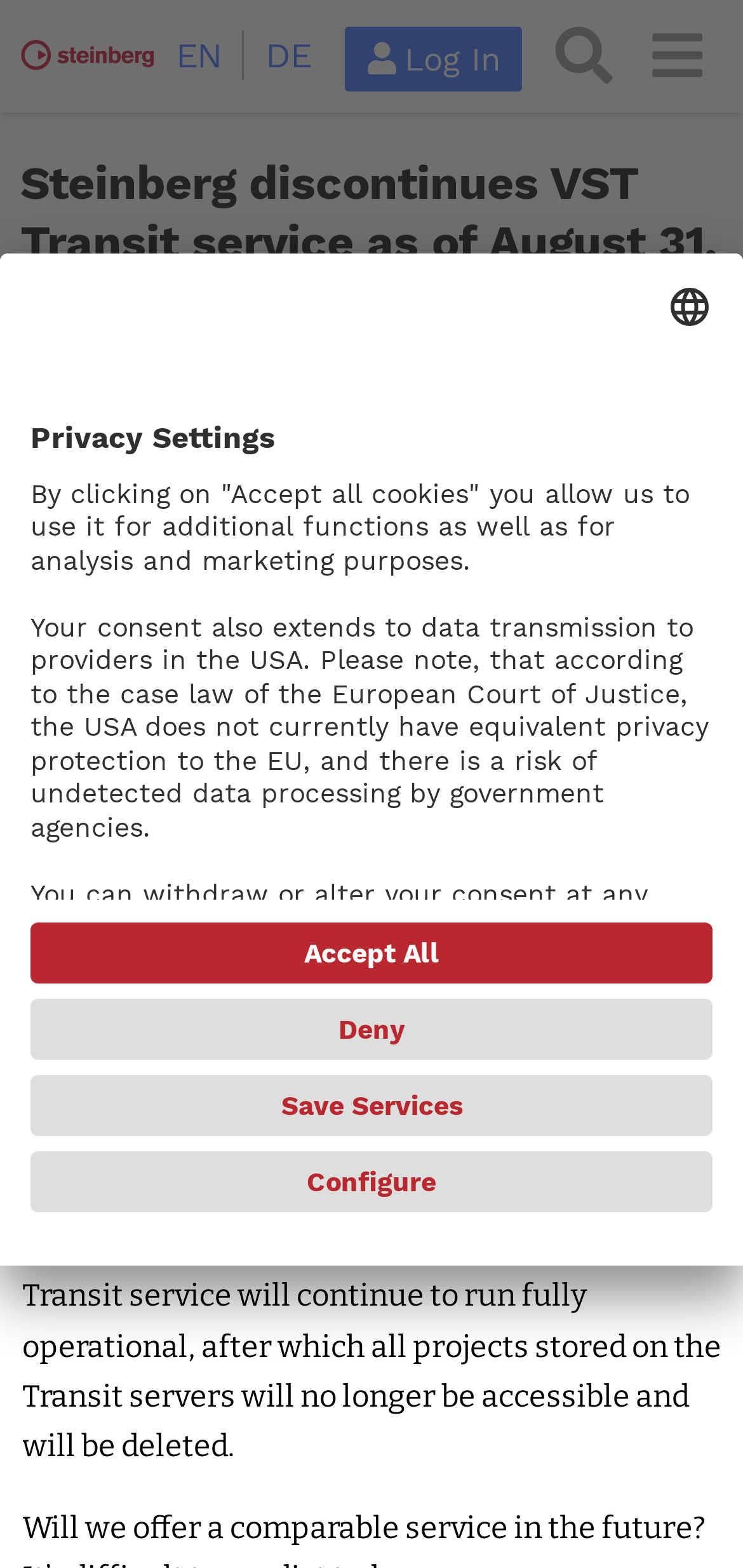Identify the bounding box coordinates of the part that should be clicked to carry out this instruction: "Search in the forum".

[0.724, 0.006, 0.848, 0.065]